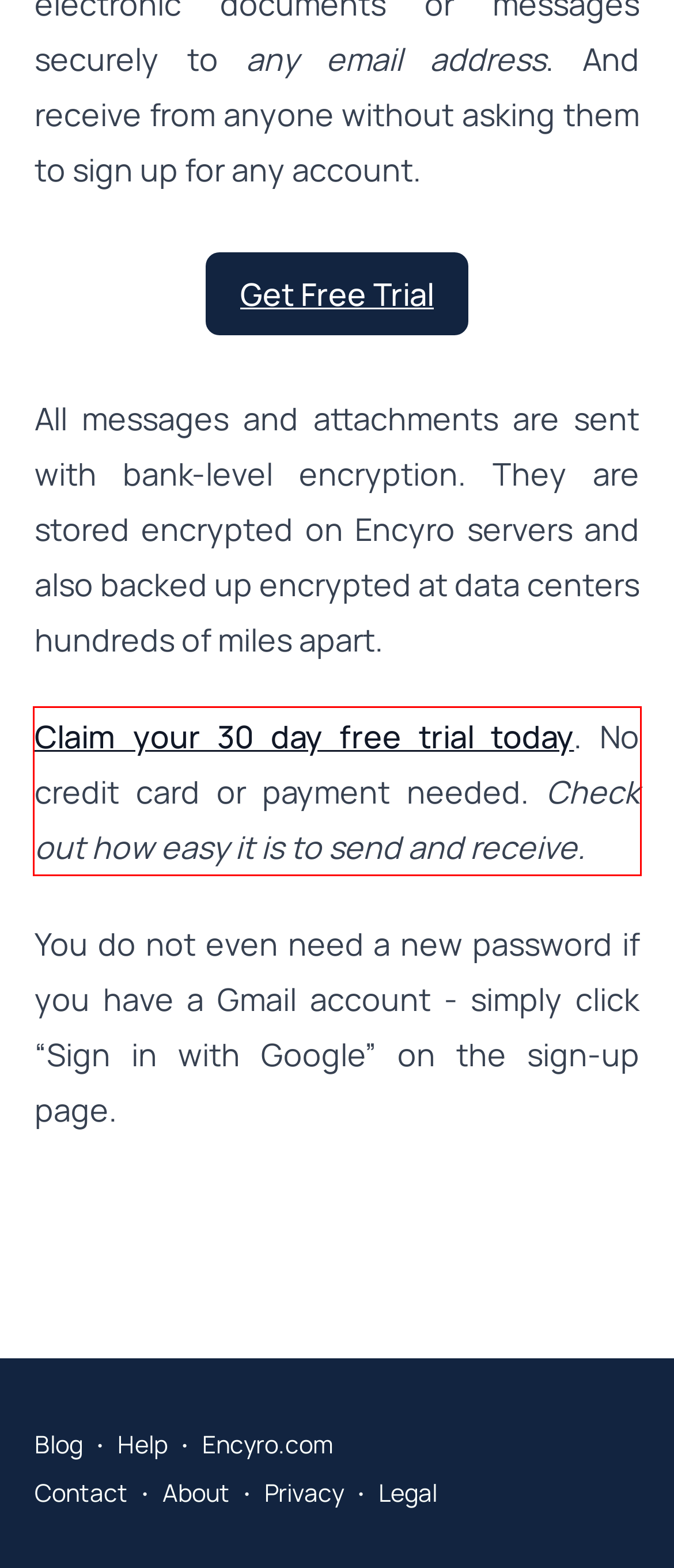Using the provided screenshot, read and generate the text content within the red-bordered area.

Claim your 30 day free trial today. No credit card or payment needed. Check out how easy it is to send and receive.